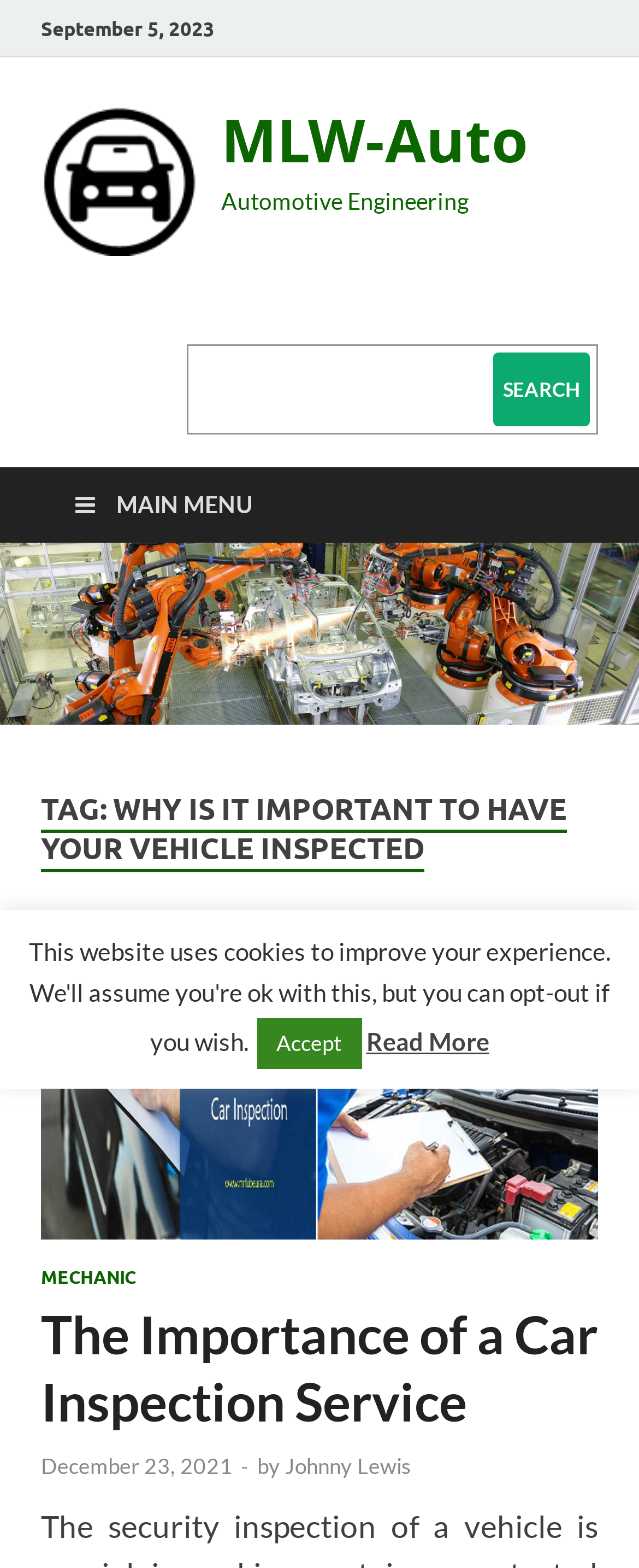Provide a thorough summary of the webpage.

This webpage appears to be a blog post or article about the importance of vehicle inspections. At the top left, there is a date "September 5, 2023" and a link to "MLW-Auto" with an accompanying image. To the right of this, there is a heading "Automotive Engineering". 

Below this, there is a search bar with a search button to the right, allowing users to search for content on the website. 

On the top right, there is a main menu button with an icon. 

The main content of the webpage is a blog post titled "TAG: WHY IS IT IMPORTANT TO HAVE YOUR VEHICLE INSPECTED". Below the title, there is a link to "The Importance of a Car Inspection Service" with an accompanying image. 

Further down, there are multiple sections with headings, including "The Importance of a Car Inspection Service" again, and links to related topics such as "MECHANIC". There is also a section with a date "December 23, 2021", an author name "Johnny Lewis", and a "Read More" button. 

At the bottom, there is an "Accept" button, likely related to cookies or terms of use.